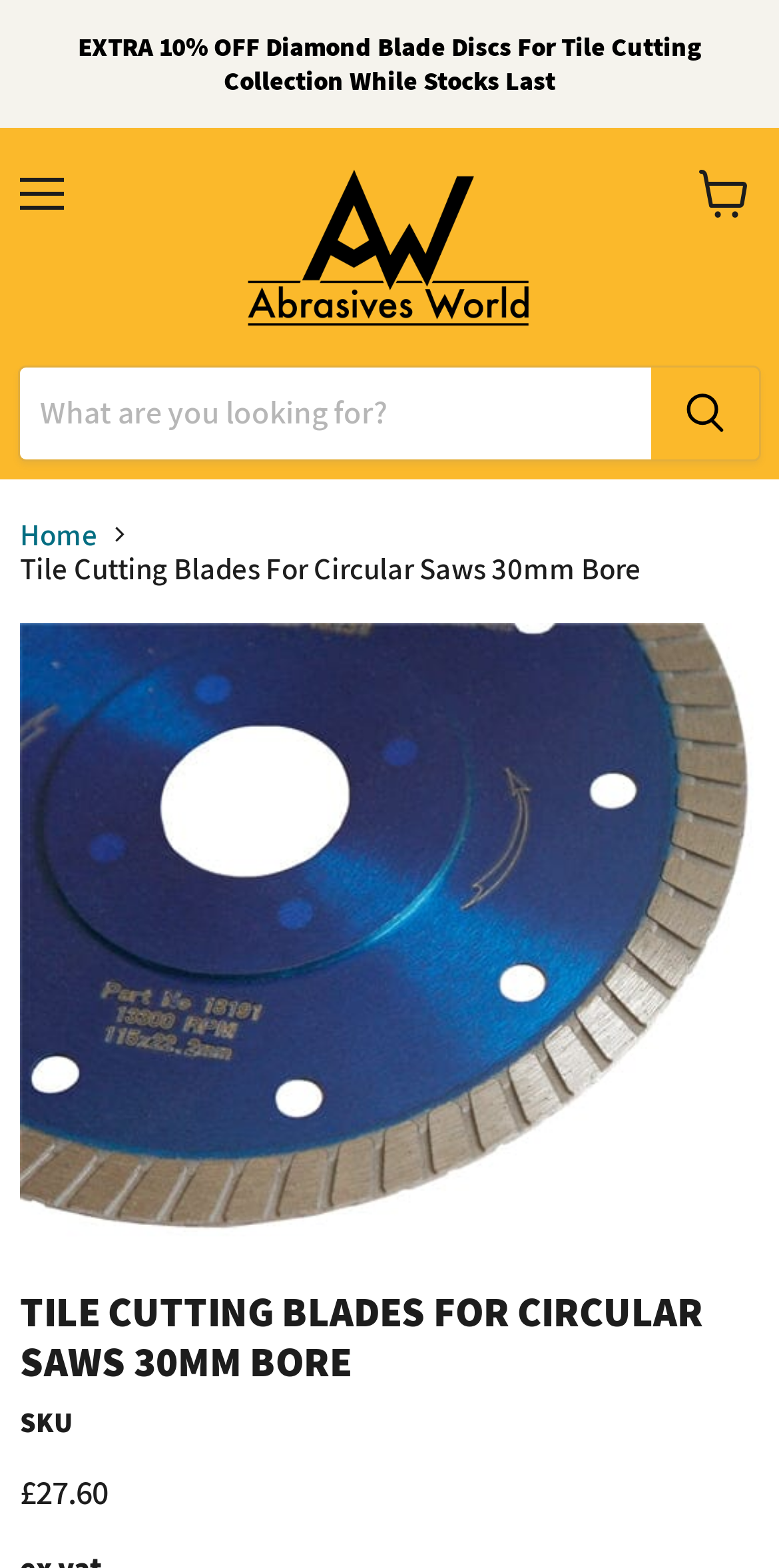What is the discount offered on diamond blade discs?
Please give a detailed and elaborate answer to the question based on the image.

The static text 'EXTRA 10% OFF Diamond Blade Discs For Tile Cutting Collection While Stocks Last' indicates that there is a 10% discount offered on diamond blade discs.